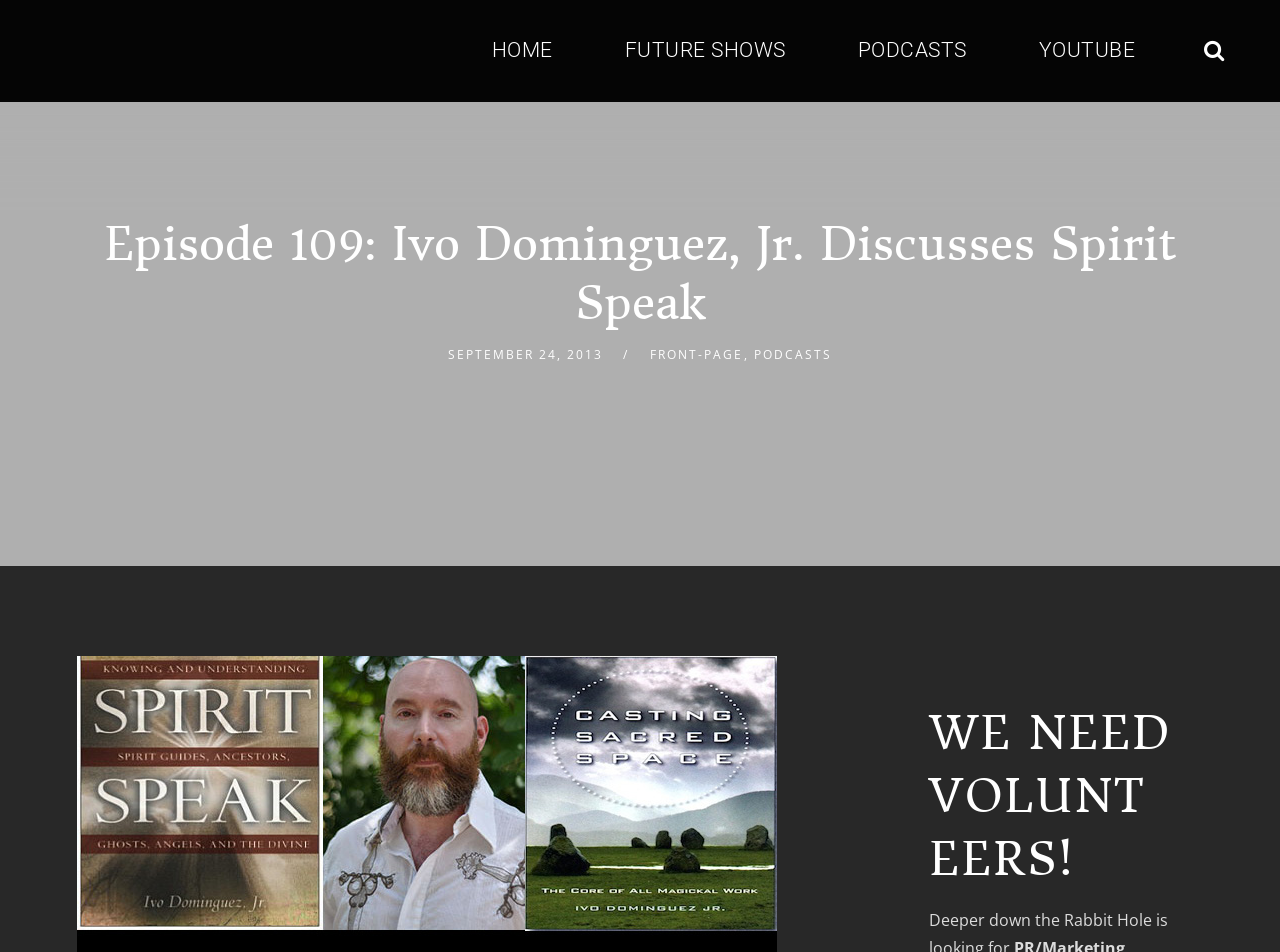How many sections are in the webpage?
Please describe in detail the information shown in the image to answer the question.

I divided the webpage into sections based on the layout and content, and found that there are three sections: the top navigation bar, the episode information section, and the call to action section.